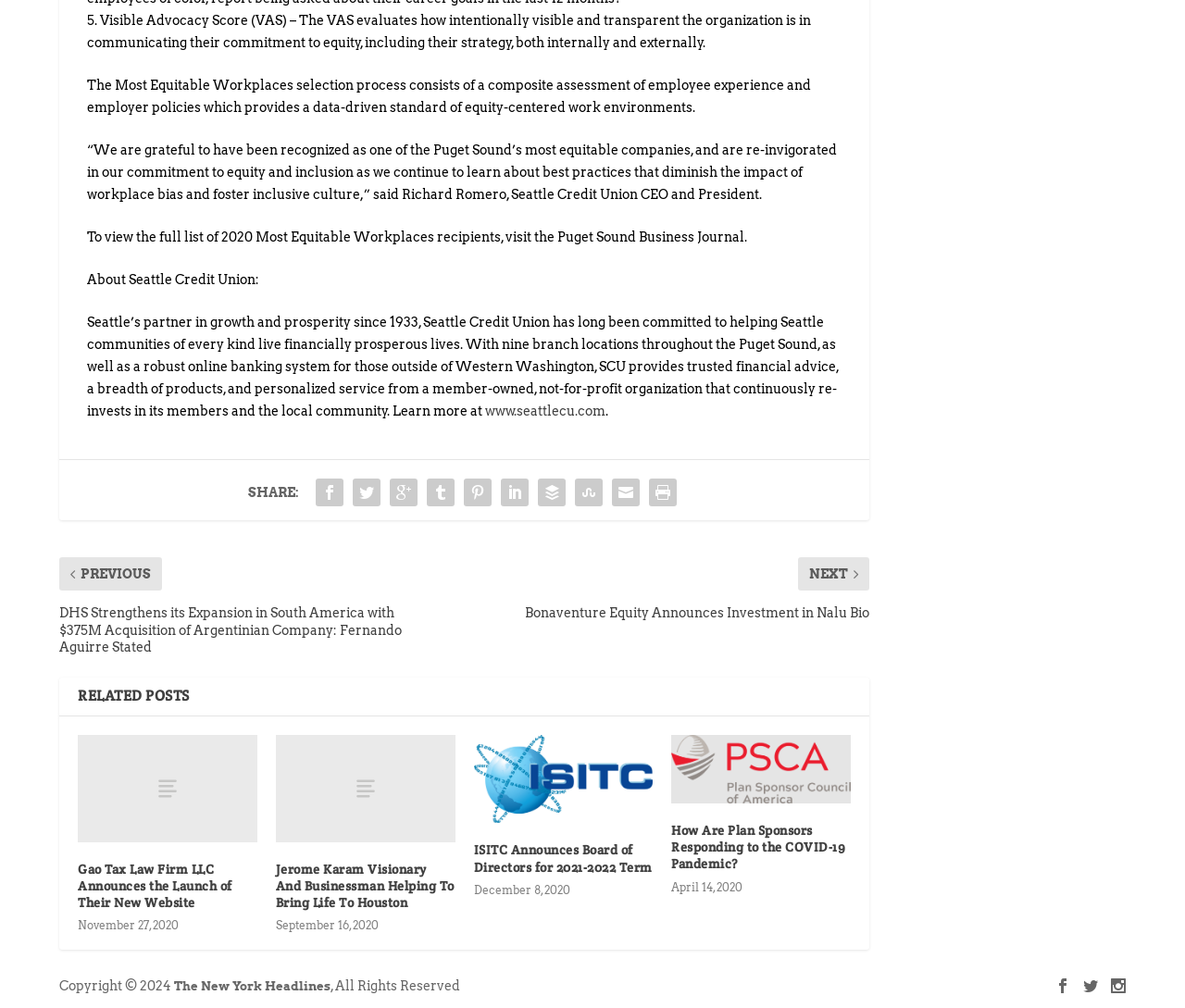Please determine the bounding box coordinates of the element to click on in order to accomplish the following task: "Read about Seattle Credit Union". Ensure the coordinates are four float numbers ranging from 0 to 1, i.e., [left, top, right, bottom].

[0.073, 0.284, 0.219, 0.298]